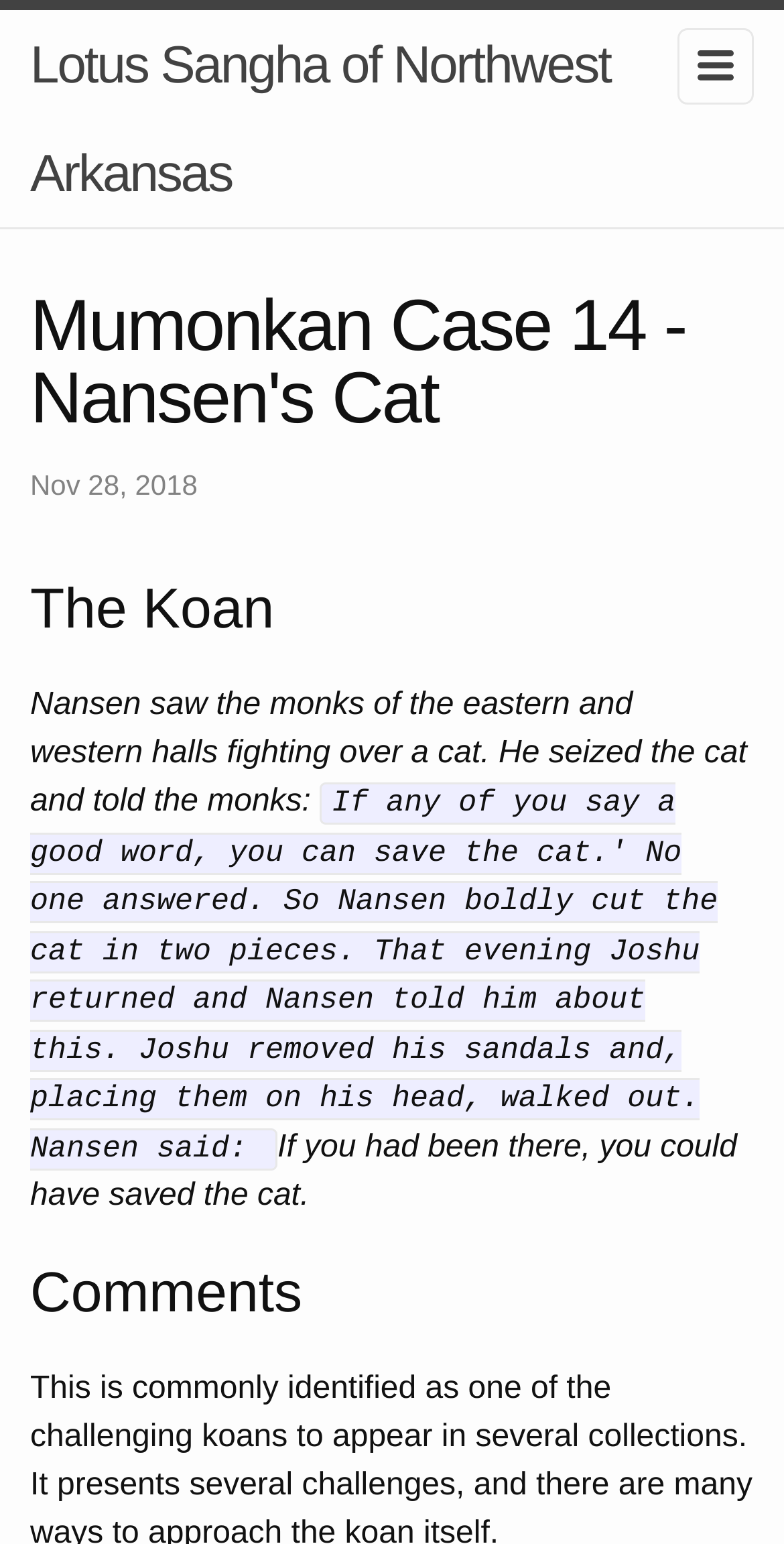Use one word or a short phrase to answer the question provided: 
How many paragraphs of text are there in the article?

2